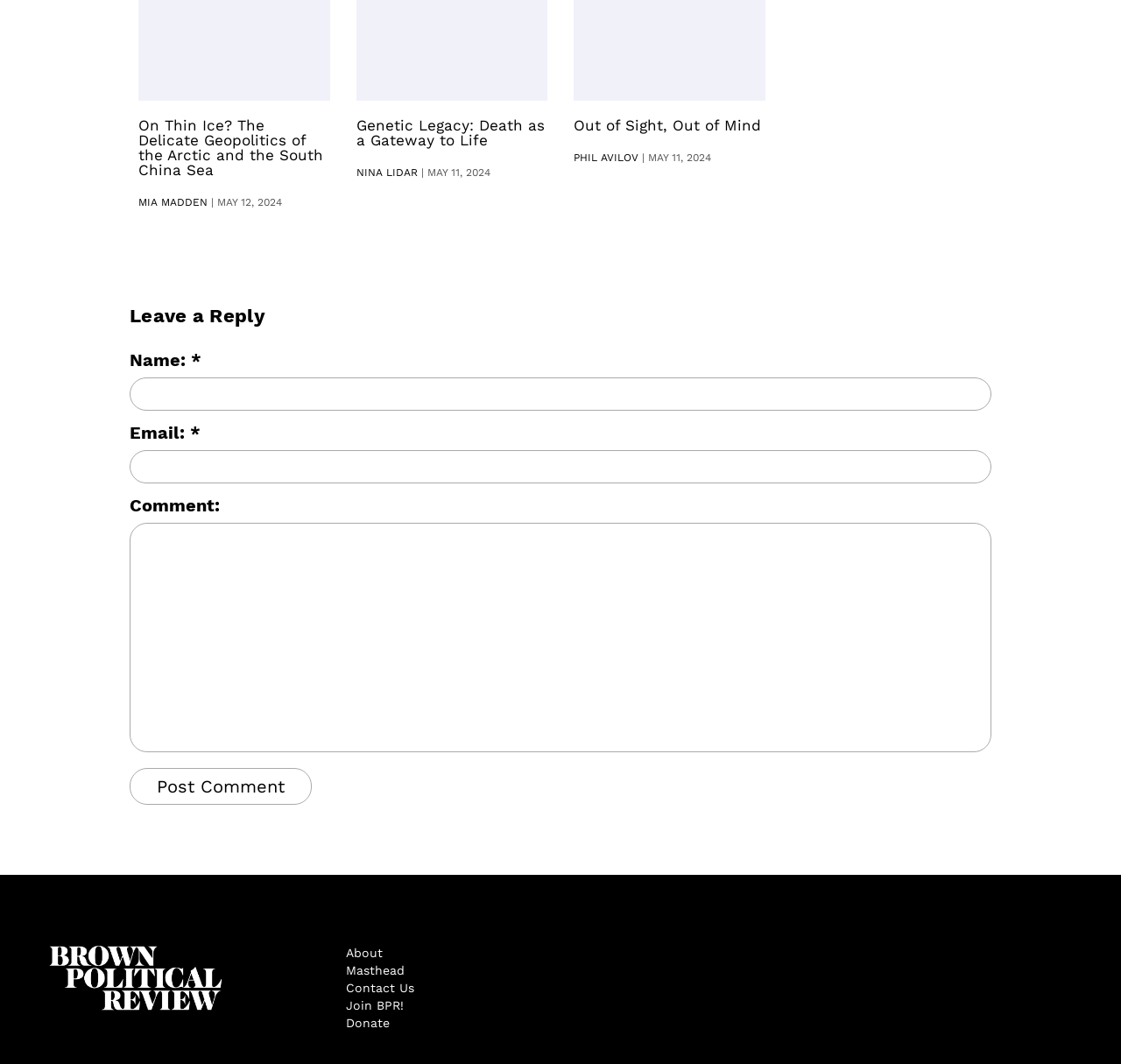Please locate the bounding box coordinates of the element that should be clicked to complete the given instruction: "Enter your name".

[0.116, 0.354, 0.884, 0.386]